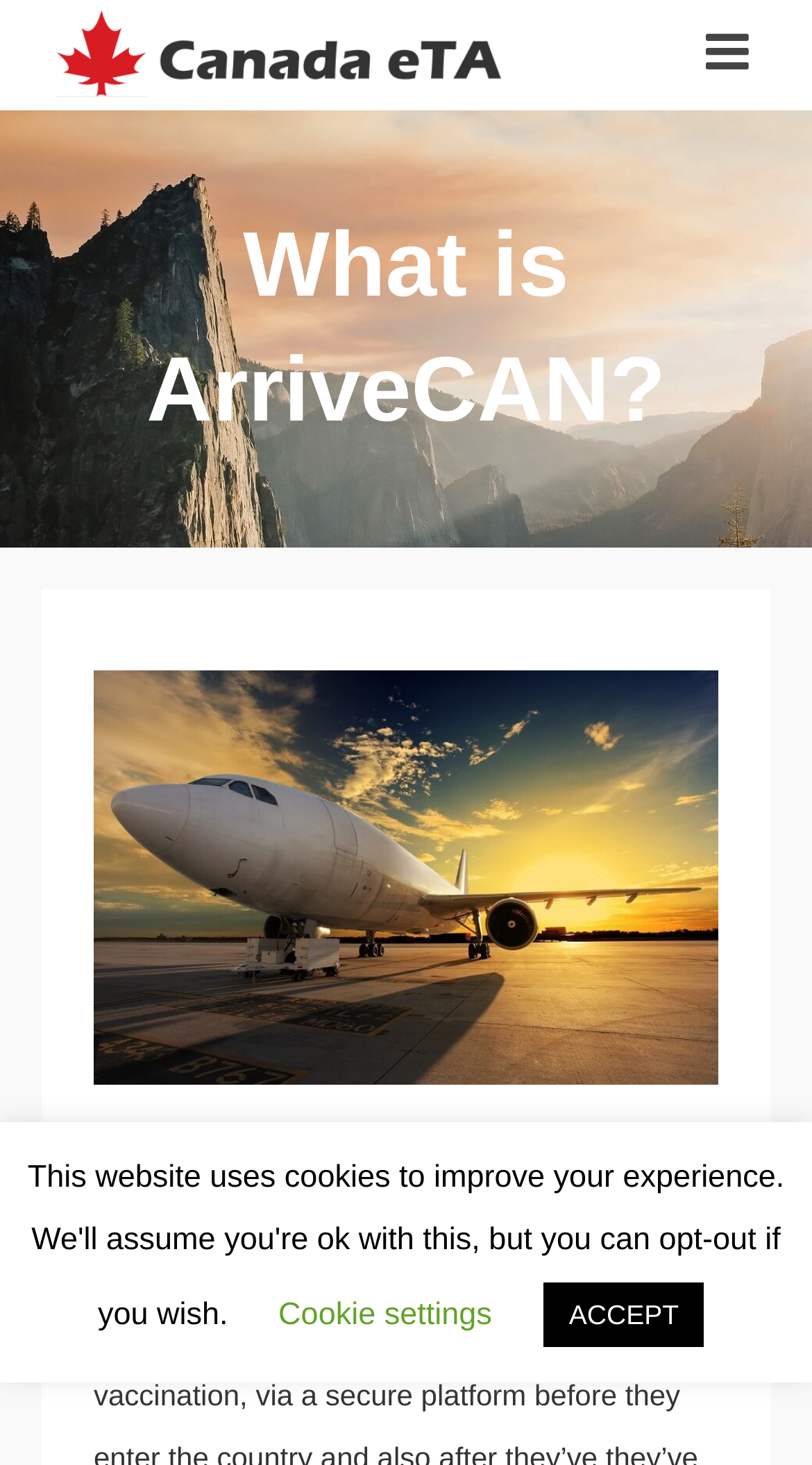Is the webpage focused on a specific country?
Refer to the image and answer the question using a single word or phrase.

Canada